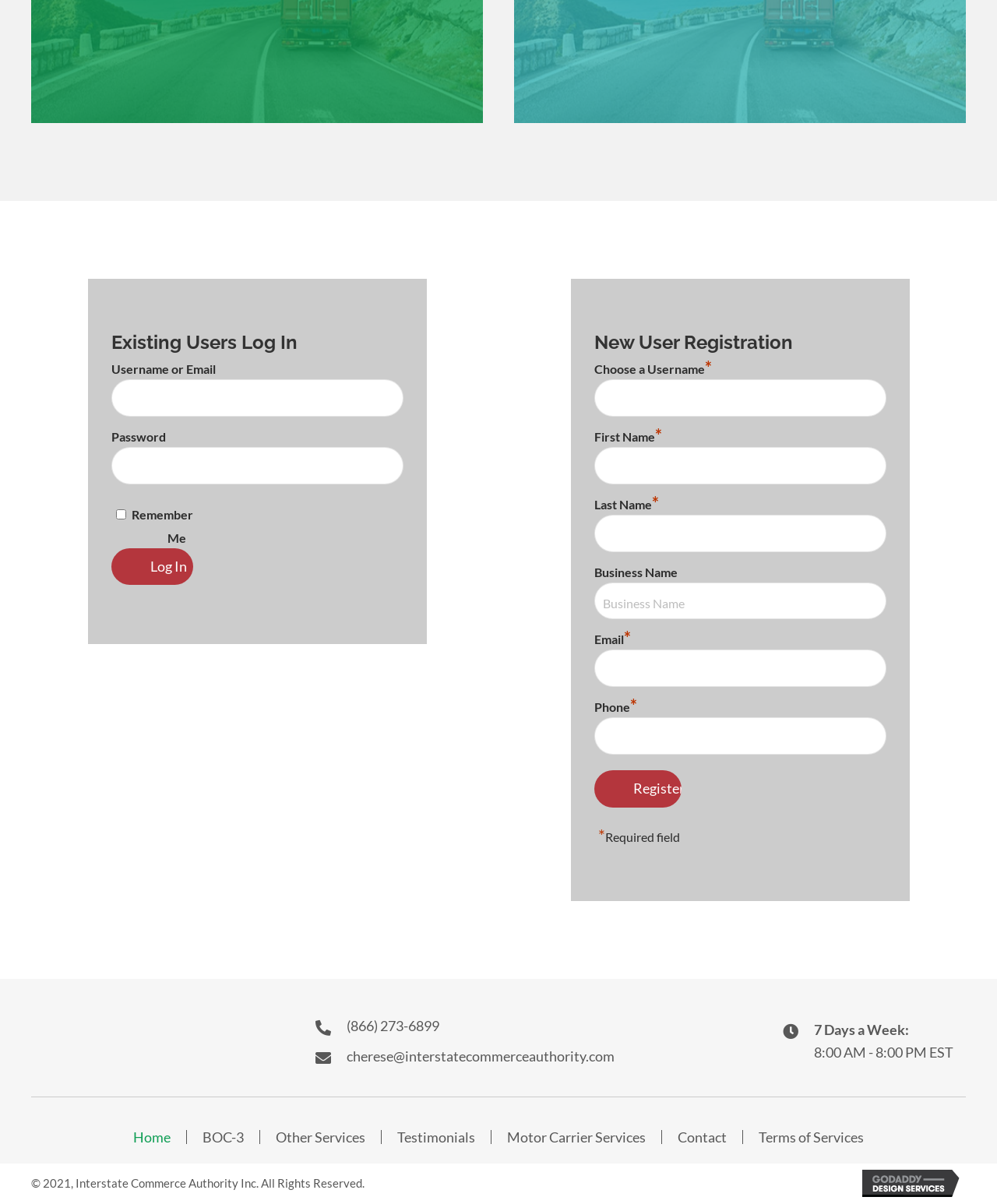Please find the bounding box coordinates of the clickable region needed to complete the following instruction: "Contact via phone". The bounding box coordinates must consist of four float numbers between 0 and 1, i.e., [left, top, right, bottom].

[0.347, 0.843, 0.44, 0.862]